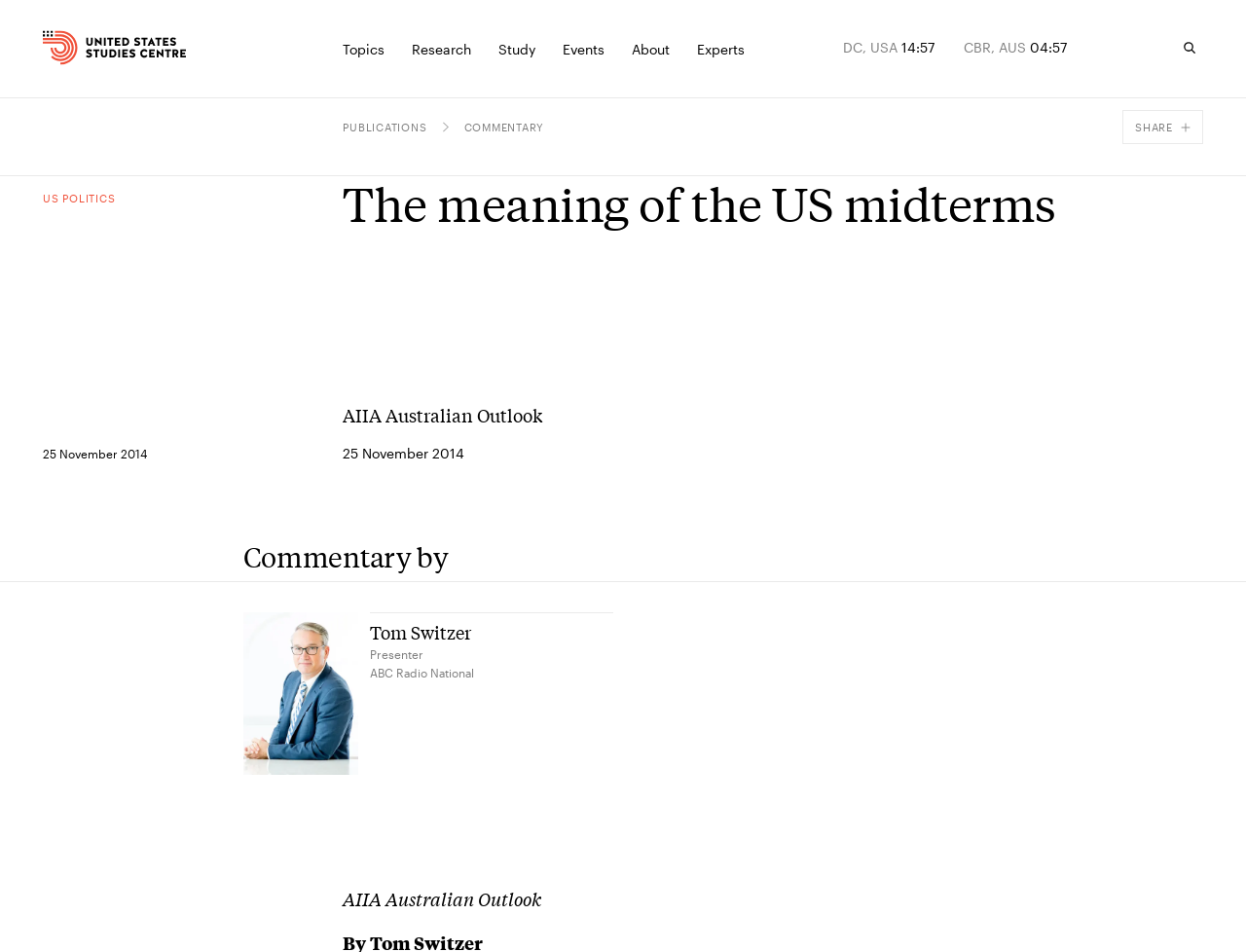Provide a thorough description of the webpage you see.

The webpage appears to be an article or blog post from the United States Studies Centre, with a focus on the 2014 US midterms. At the top of the page, there is a navigation menu with links to "Home", "Topics", "Research", "Study", "Events", "About", and "Experts". Below this menu, there are two time zones displayed, one for DC, USA, and another for CBR, AUS.

The main content of the page is divided into two sections. On the left side, there is a column with links to related topics, including "Publications", "Commentary", and "US politics". On the right side, there is a larger section with the article title "The meaning of the US midterms" and a subtitle "AIIA Australian Outlook". Below the title, there is a date "25 November 2014" and a brief description of the article.

The article itself appears to be a commentary piece, with the author's name "Tom Switzer" displayed prominently. There is a photo of the author on the right side of the page, along with a brief bio that mentions he is a presenter on ABC Radio National. The article text is not explicitly described in the accessibility tree, but it likely takes up the majority of the page.

At the bottom of the page, there are social media sharing buttons, including links to Facebook and Email. There is also a button to close the sharing menu. Overall, the page has a clean and organized layout, with clear headings and concise text.